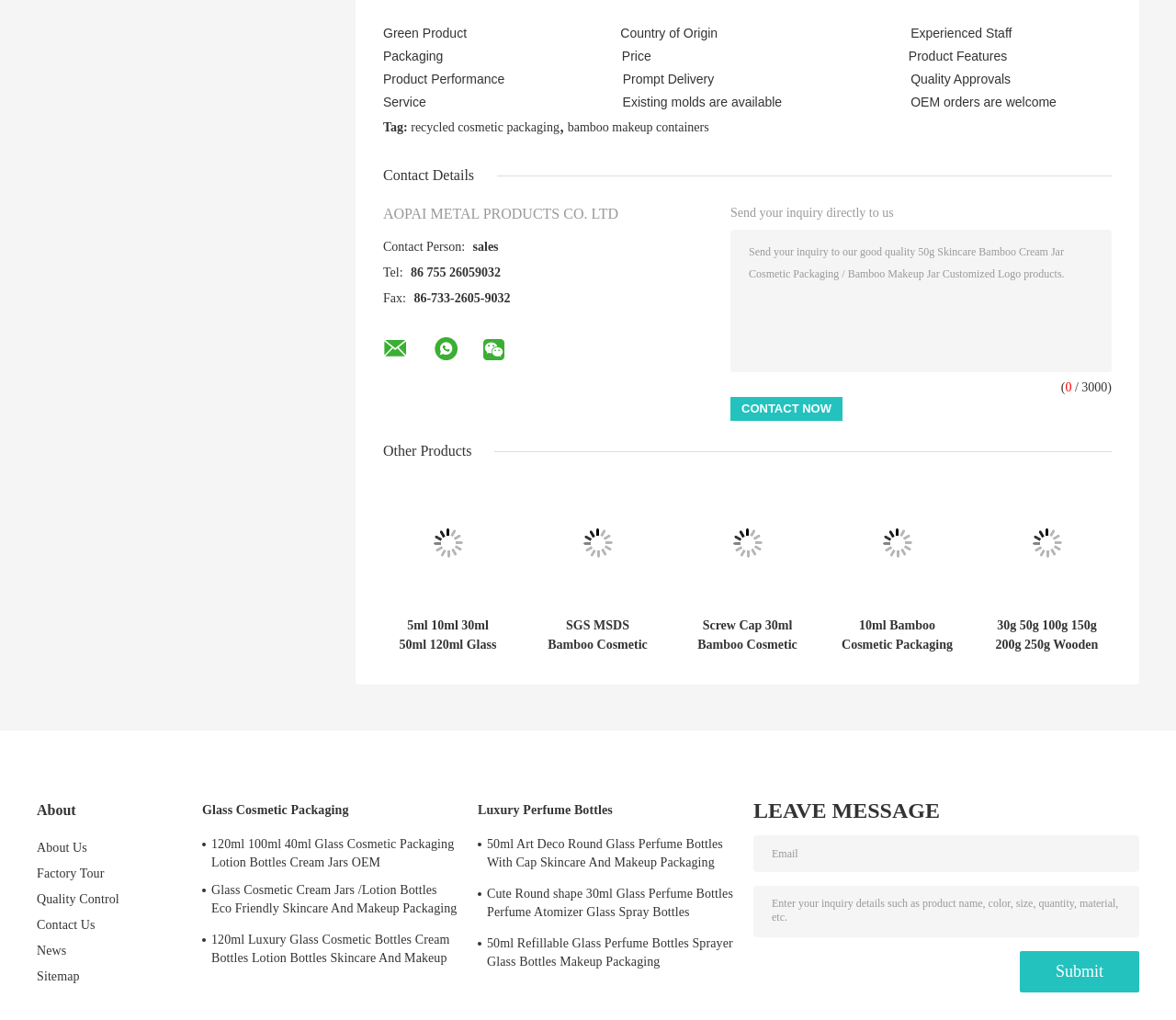What is the minimum quantity for OEM orders?
Provide an in-depth answer to the question, covering all aspects.

I found the minimum quantity for OEM orders by looking at the text next to the 'Contact Now' button, which states '(3000)'.